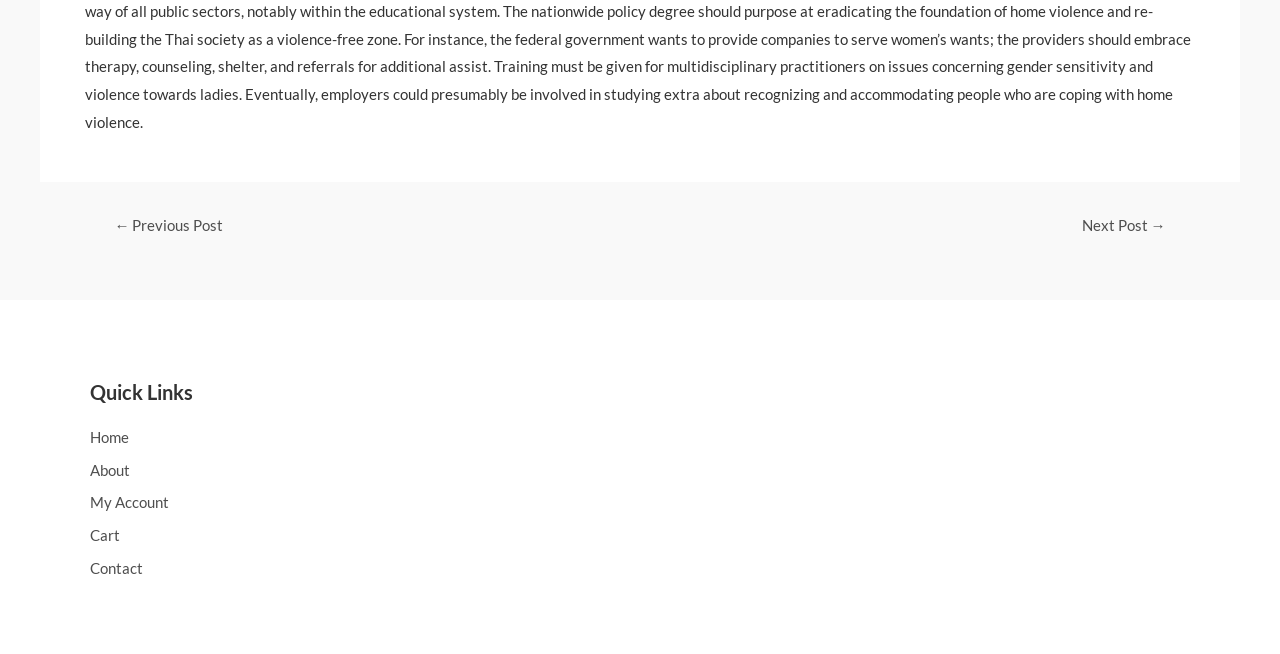Answer the question using only a single word or phrase: 
What is the text of the previous post link?

← Previous Post